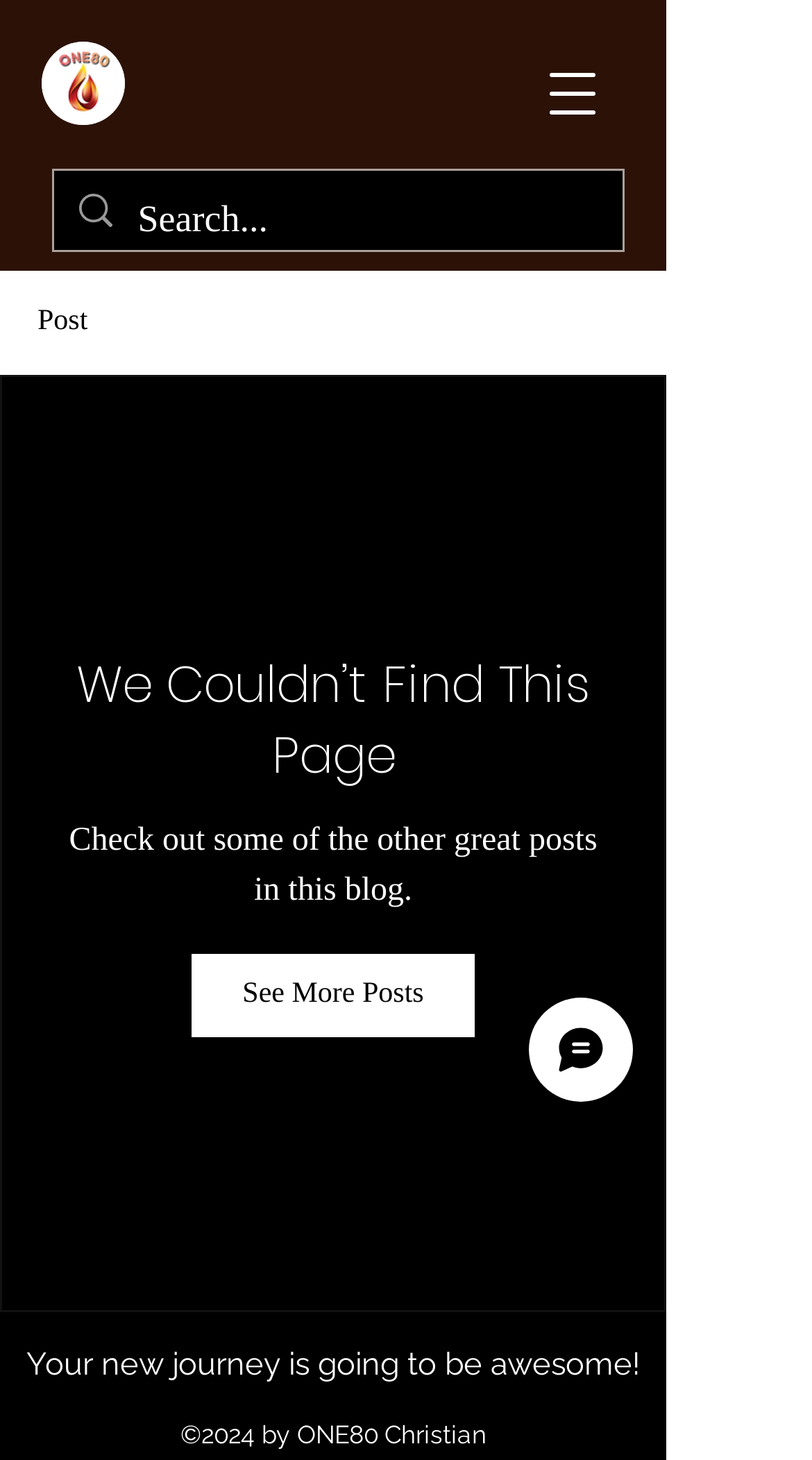Please use the details from the image to answer the following question comprehensively:
What is the function of the search box?

The search box has a bounding box coordinate of [0.17, 0.117, 0.669, 0.185] and contains a placeholder text 'Search...'. This suggests that the search box is used to search for content within the website.